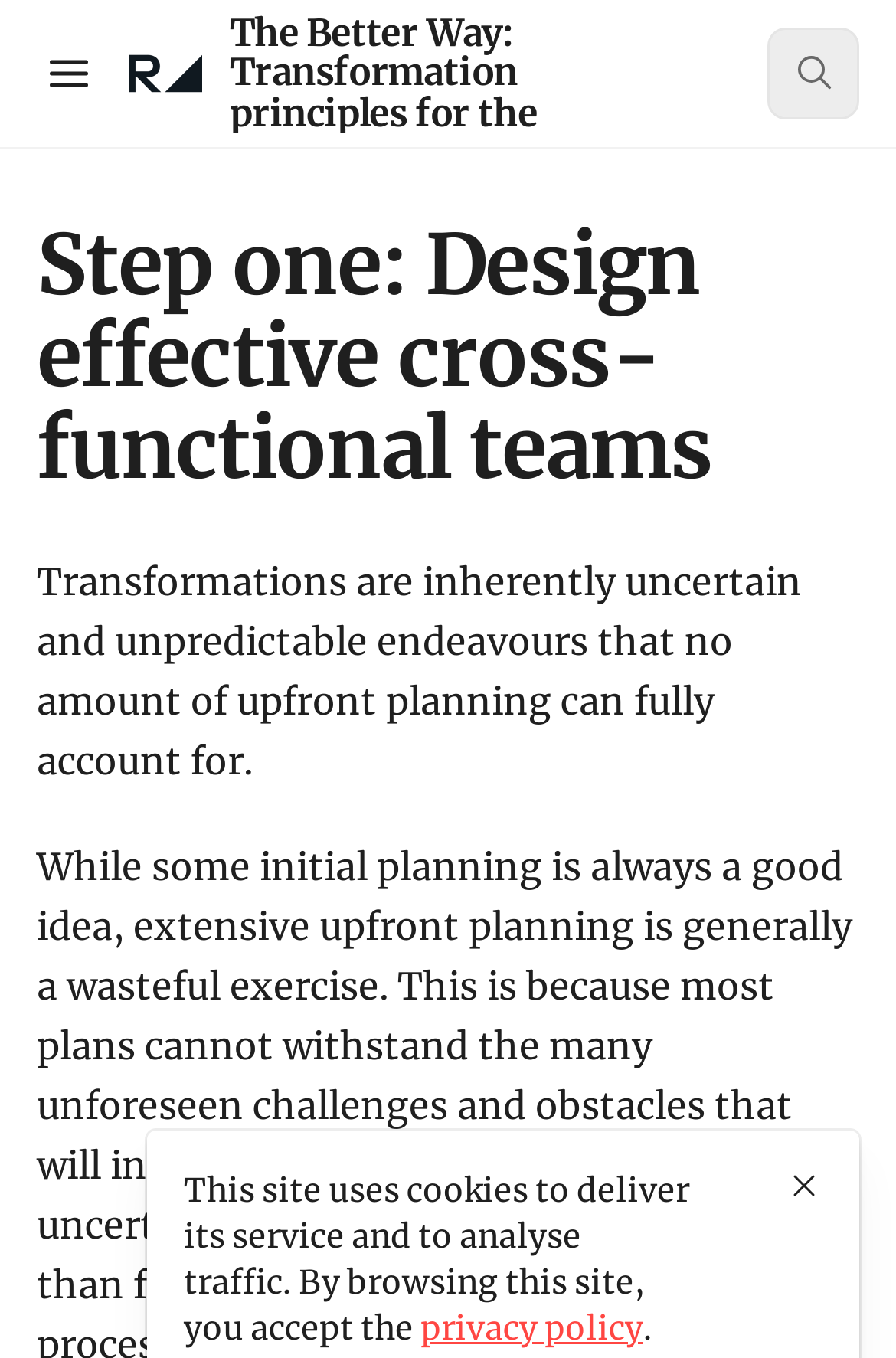What is the main topic of this webpage?
Provide a detailed answer to the question, using the image to inform your response.

I looked at the heading element with the text 'Step one: Design effective cross-functional teams', which suggests that this is the main topic of the webpage.